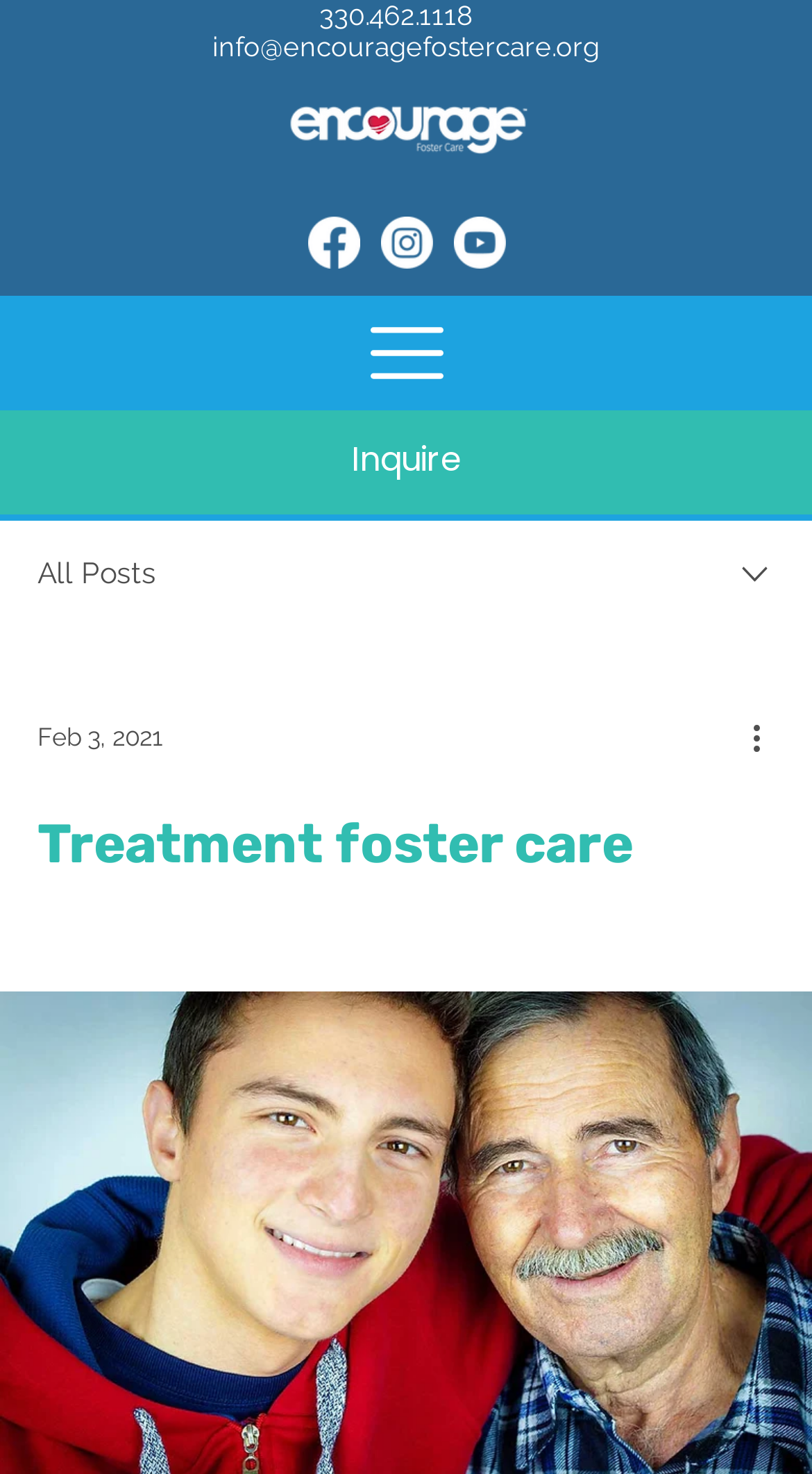Provide the bounding box coordinates for the specified HTML element described in this description: "330.462.1118". The coordinates should be four float numbers ranging from 0 to 1, in the format [left, top, right, bottom].

[0.394, 0.0, 0.583, 0.021]